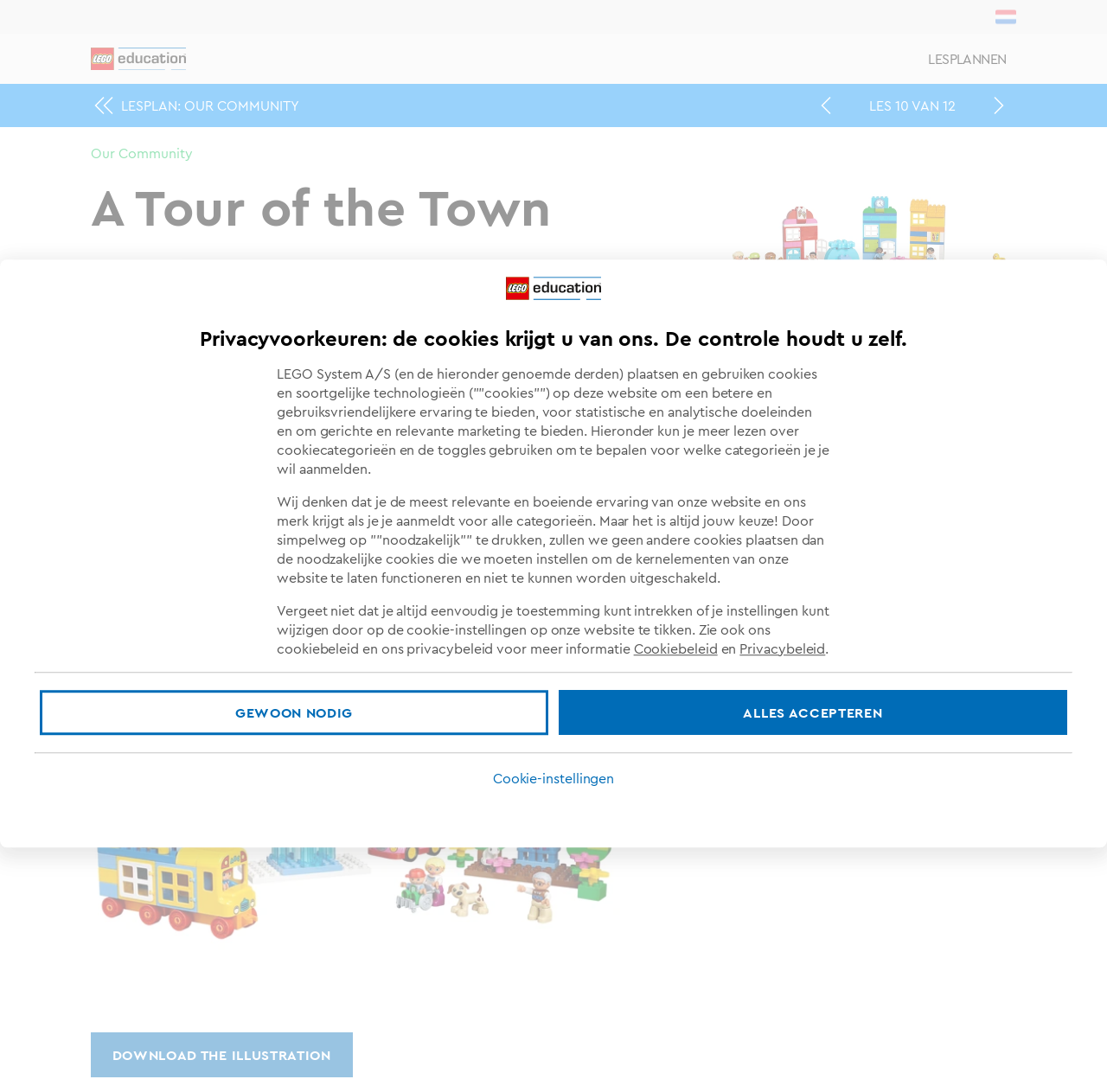What is the purpose of the 'Connect' section?
Please use the visual content to give a single word or phrase answer.

To explain landmarks